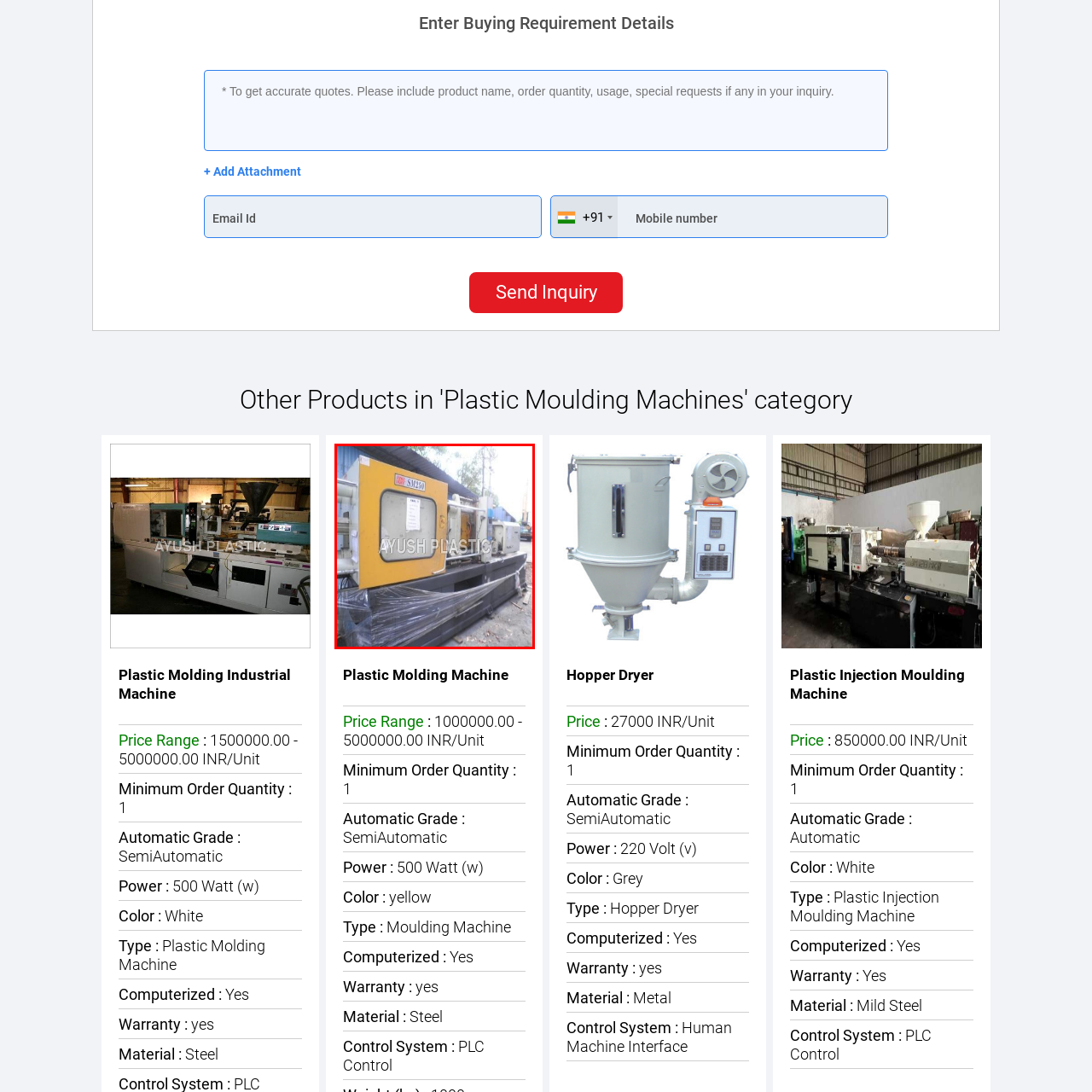Consider the image within the red frame and reply with a brief answer: What is the configuration of the machine?

Semi-automatic